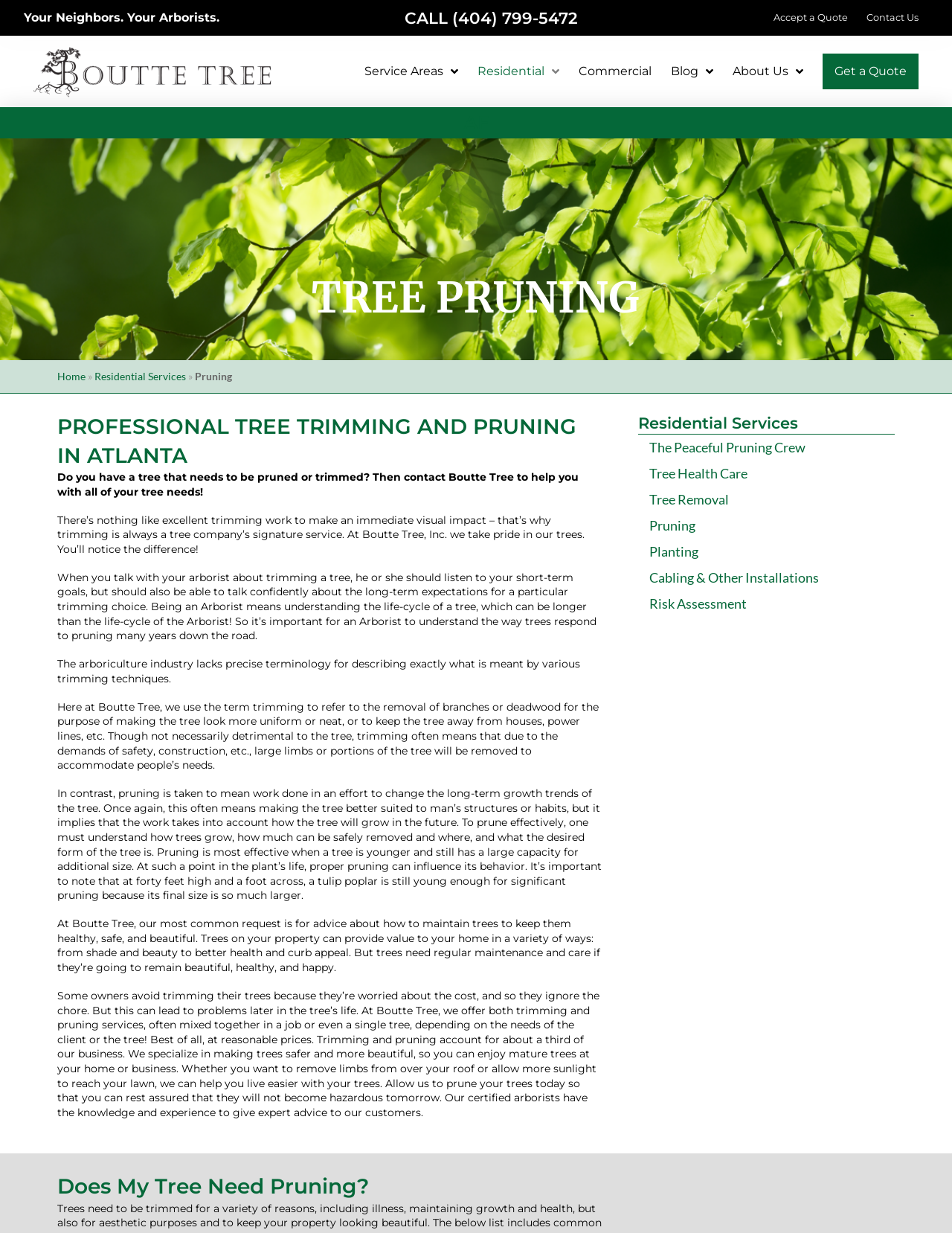What is the phone number to call?
Give a comprehensive and detailed explanation for the question.

The phone number to call is (404) 799-5472, which is displayed prominently on the webpage as a heading.